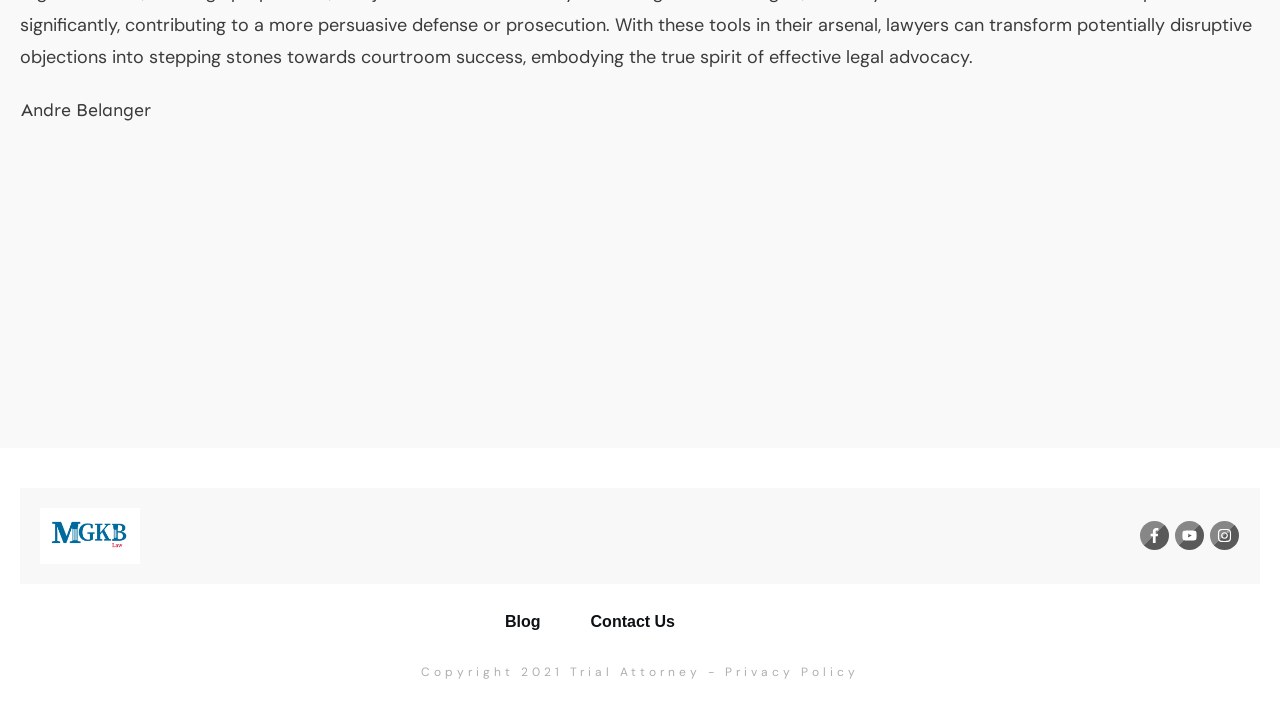Using the element description Contact Us, predict the bounding box coordinates for the UI element. Provide the coordinates in (top-left x, top-left y, bottom-right x, bottom-right y) format with values ranging from 0 to 1.

[0.461, 0.859, 0.527, 0.905]